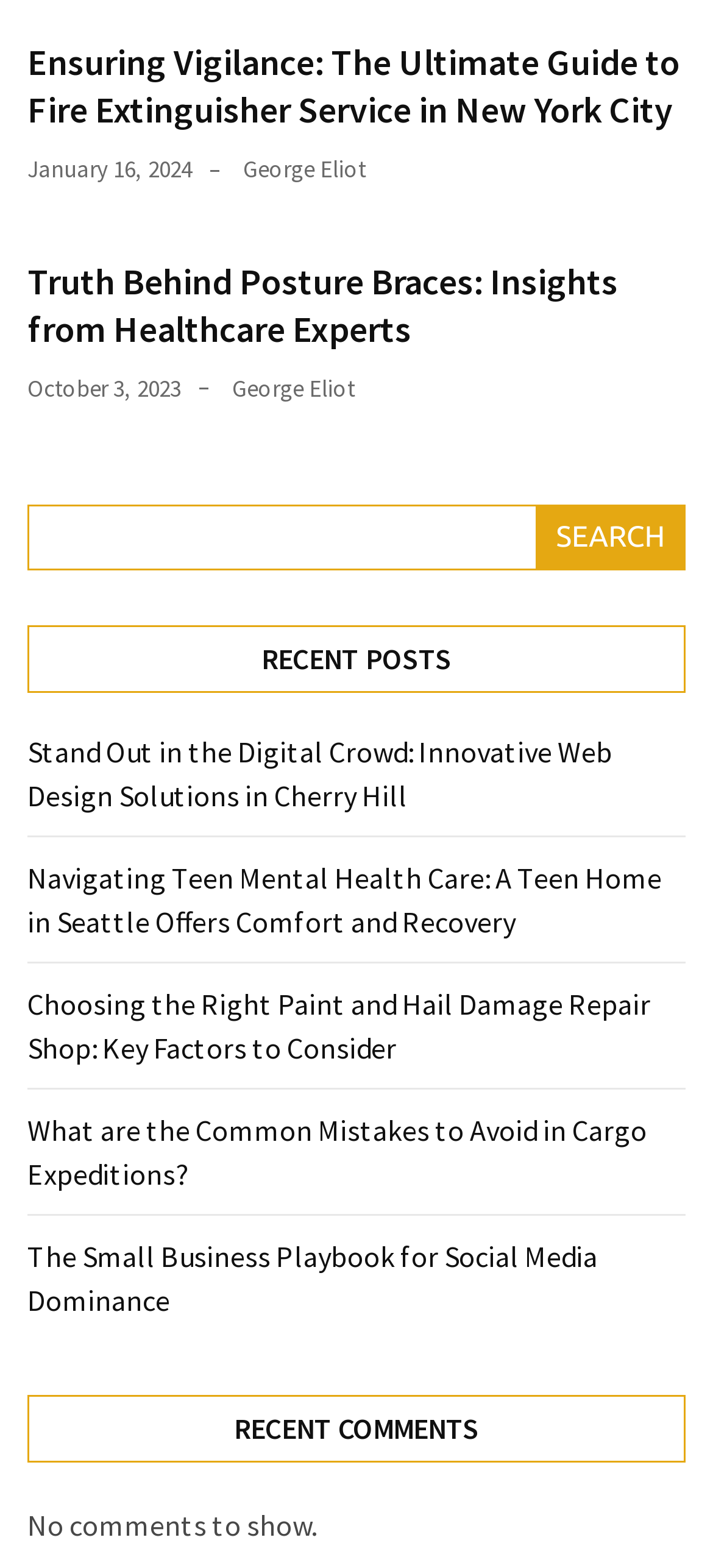Determine the bounding box of the UI element mentioned here: "Search". The coordinates must be in the format [left, top, right, bottom] with values ranging from 0 to 1.

[0.751, 0.322, 0.962, 0.364]